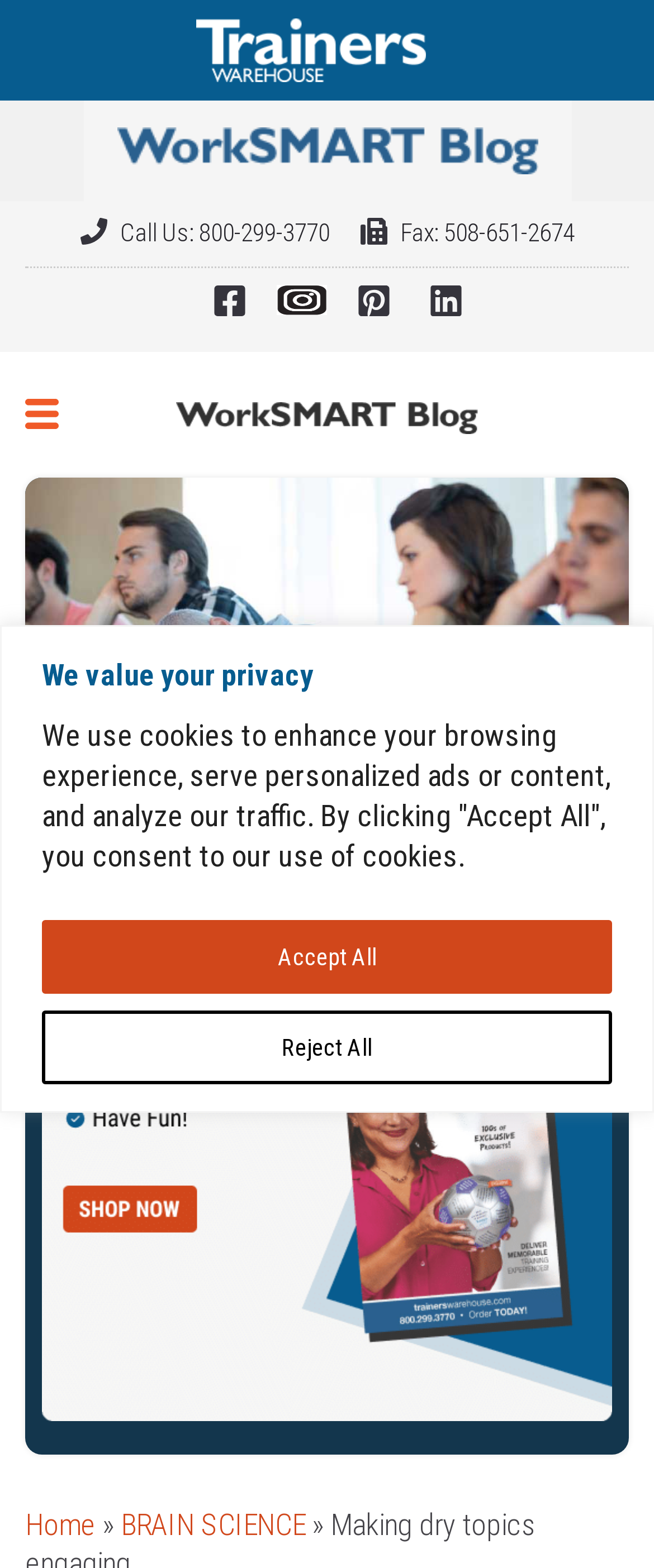What is the fax number?
Please use the image to provide a one-word or short phrase answer.

508-651-2674